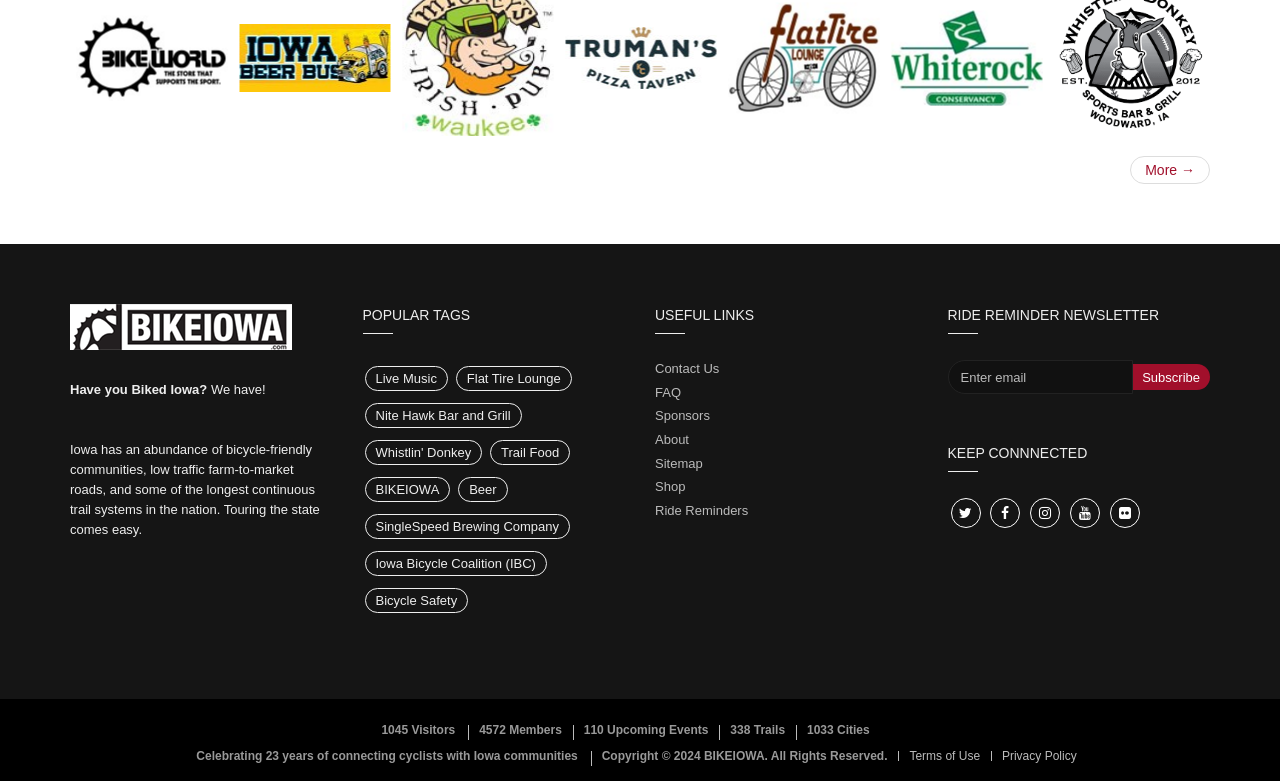Consider the image and give a detailed and elaborate answer to the question: 
What is the purpose of the textbox in the 'RIDE REMINDER NEWSLETTER' section?

The textbox is located in the 'RIDE REMINDER NEWSLETTER' section, and it is labeled as 'Enter email', indicating that users can enter their email address to subscribe to the newsletter.